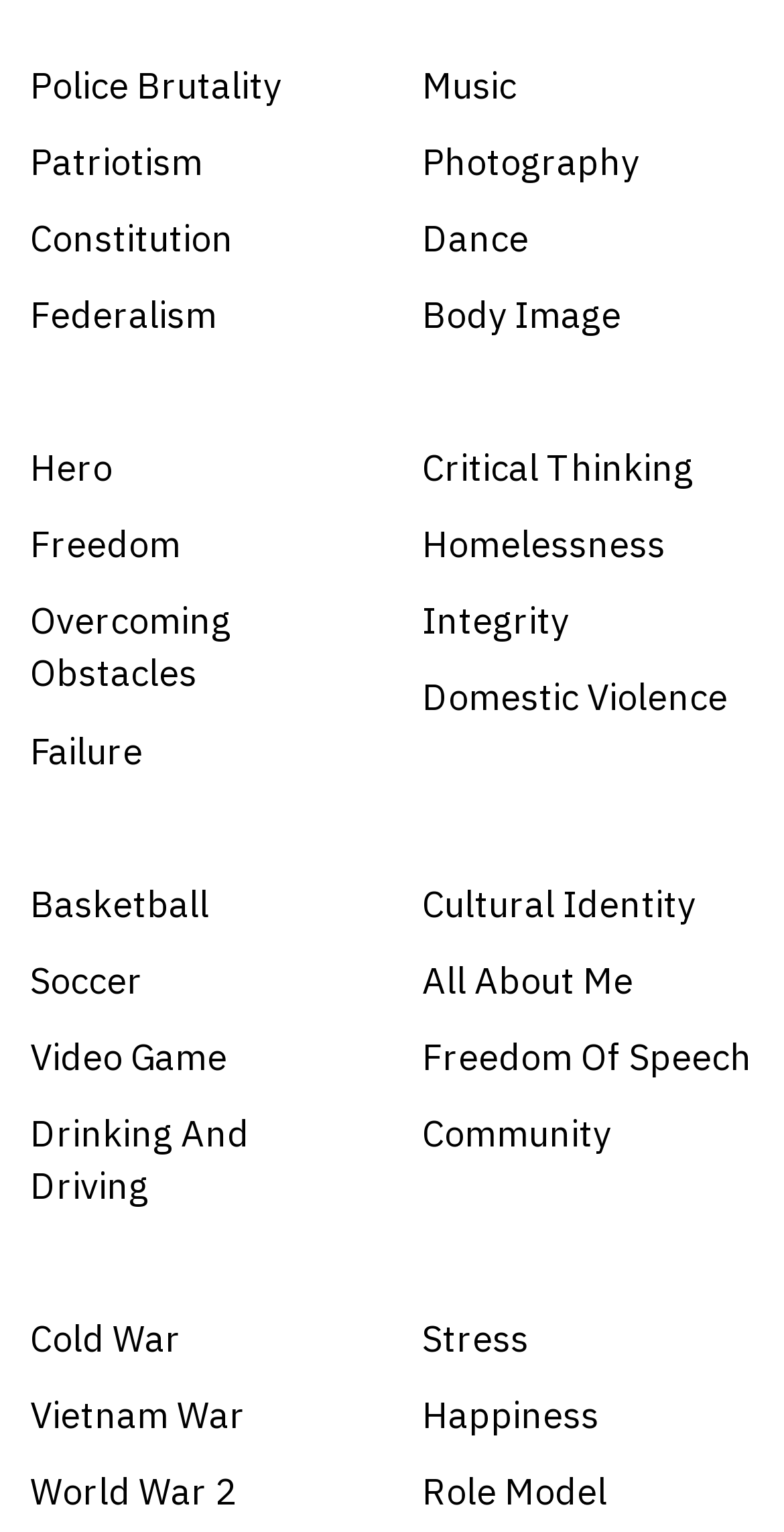Determine the bounding box coordinates of the area to click in order to meet this instruction: "Discover Role Model".

[0.538, 0.957, 0.962, 0.992]